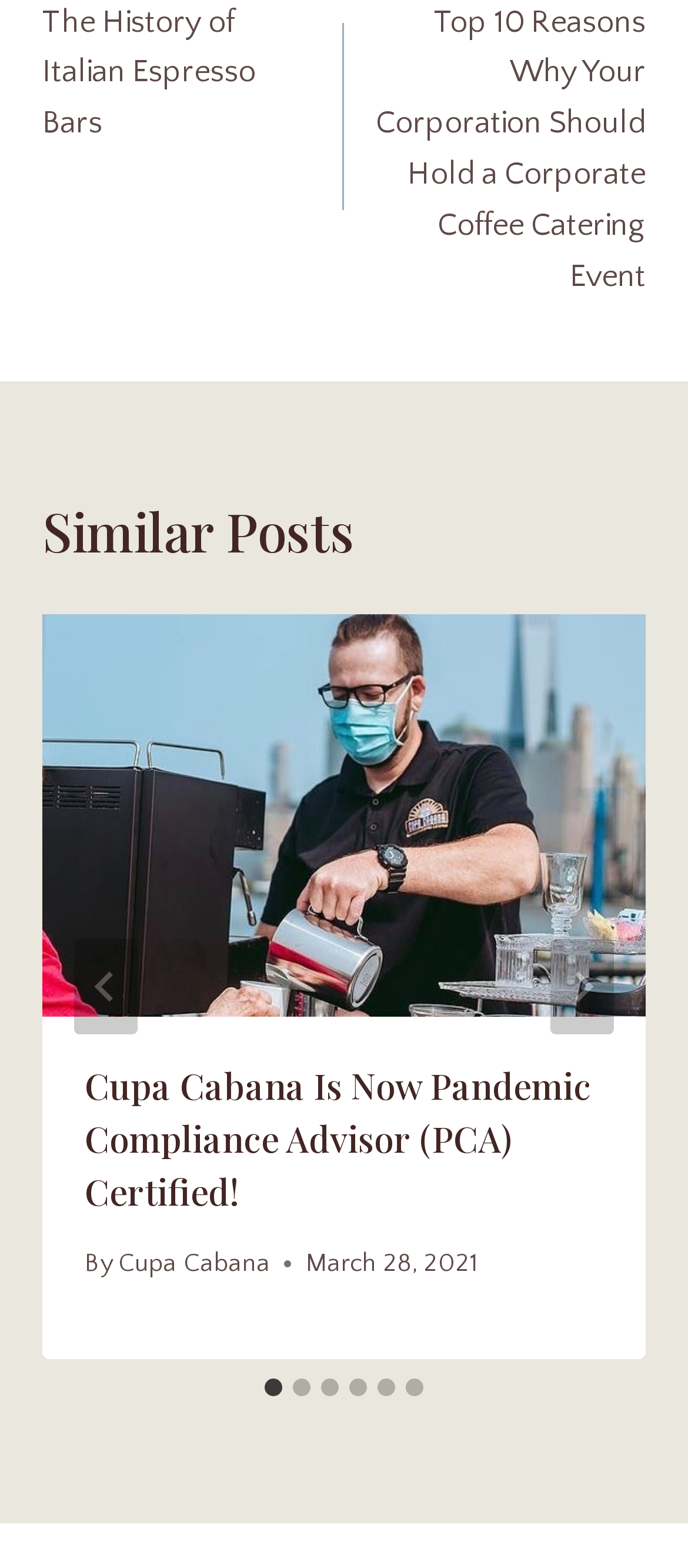Locate the bounding box coordinates of the item that should be clicked to fulfill the instruction: "Go to last slide".

[0.108, 0.599, 0.2, 0.66]